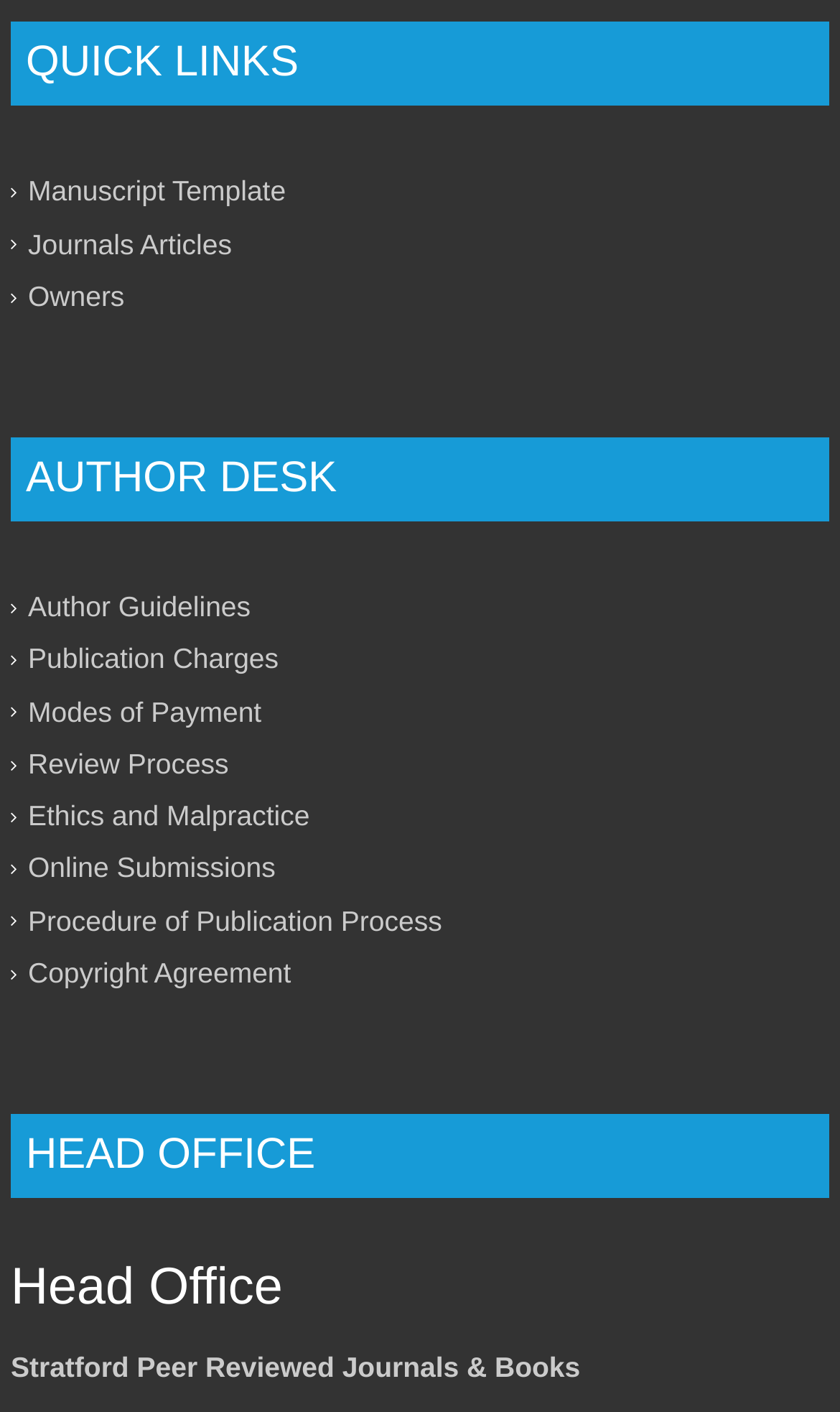Find the bounding box coordinates of the UI element according to this description: "Review Process".

[0.033, 0.529, 0.272, 0.552]